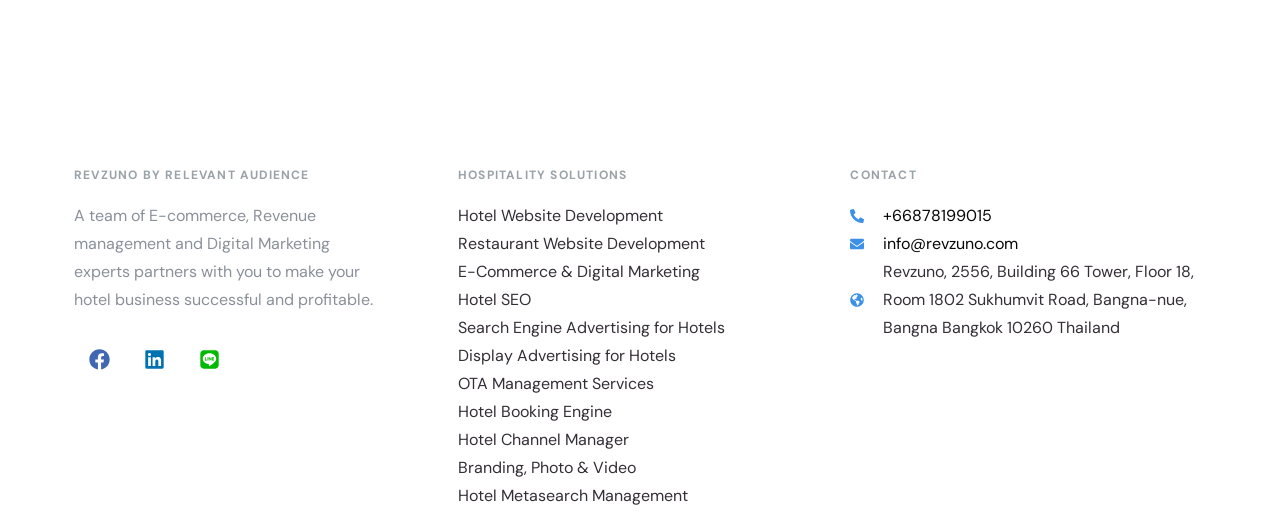What services are offered by Revzuno?
Refer to the image and answer the question using a single word or phrase.

Hospitality solutions